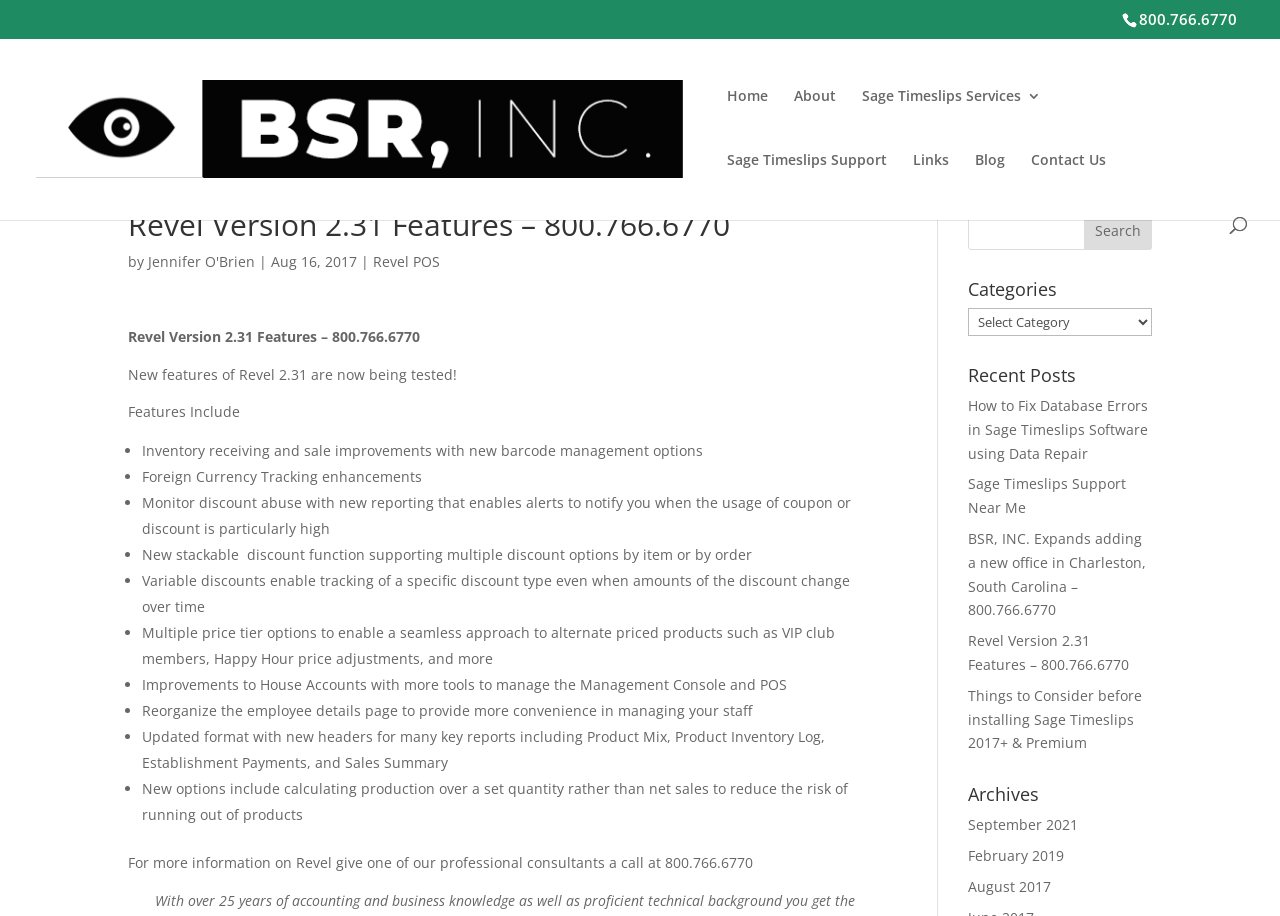Using the provided element description, identify the bounding box coordinates as (top-left x, top-left y, bottom-right x, bottom-right y). Ensure all values are between 0 and 1. Description: About

[0.62, 0.097, 0.653, 0.166]